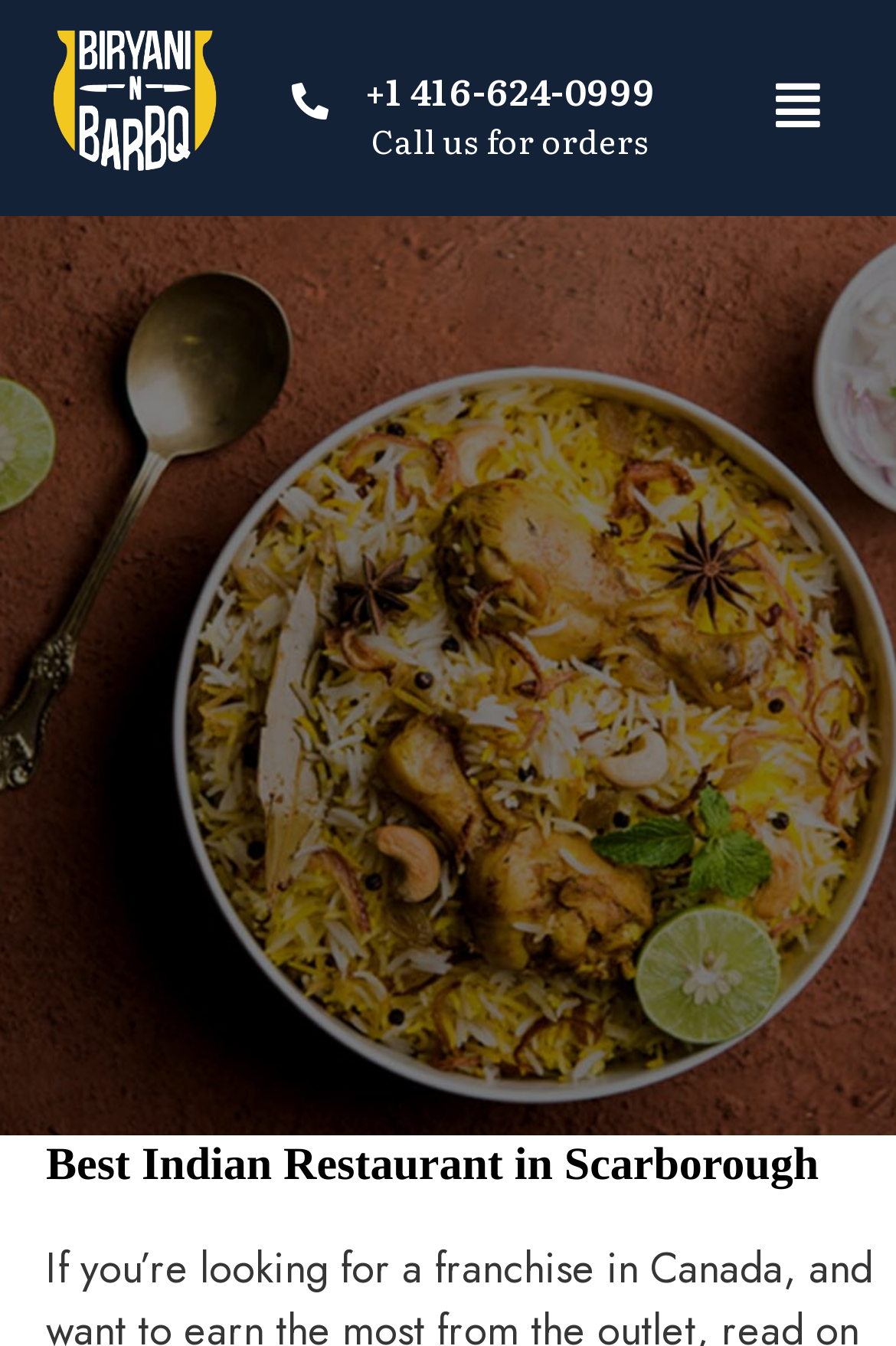Generate an in-depth caption that captures all aspects of the webpage.

The webpage appears to be about Biryani N BarBQ, a franchise opportunity for an Indian restaurant in Scarborough, Canada. At the top left corner, there is a logo image with a link, which is the default logo of the brand. Next to the logo, there is a phone number "+1 416-624-0999" in a heading format, which is also a clickable link. Below the phone number, there is a static text "Call us for orders".

On the top right corner, there is a button labeled "Menu" with an arrow icon, indicating that it has a dropdown menu. When expanded, the menu is not shown in the current state.

Below the top section, there is a heading that spans almost the entire width of the page, which reads "Best Indian Restaurant in Scarborough". This heading is likely the title of the main content section, which is not fully described in the provided accessibility tree.